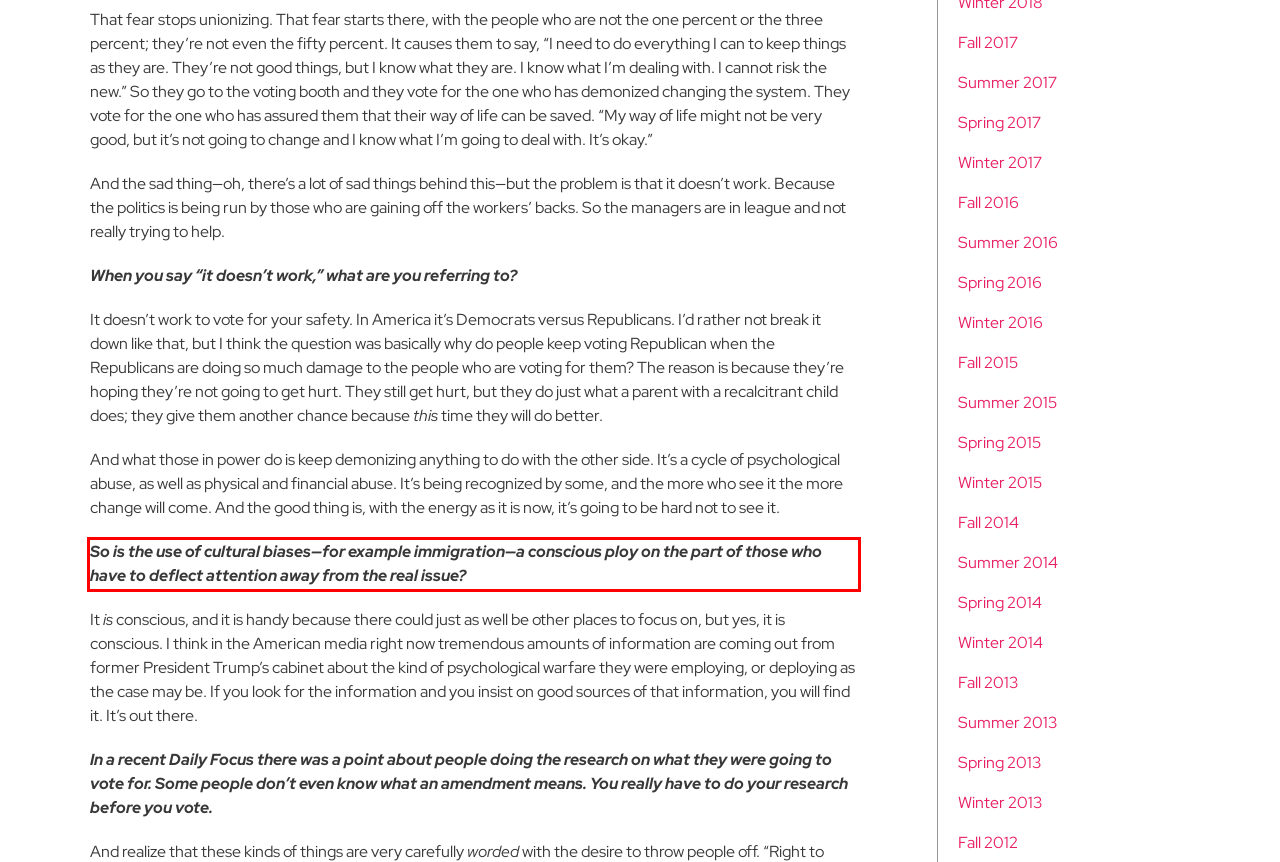You have a screenshot of a webpage with a red bounding box. Use OCR to generate the text contained within this red rectangle.

So is the use of cultural biases—for example immigration—a conscious ploy on the part of those who have to deflect attention away from the real issue?